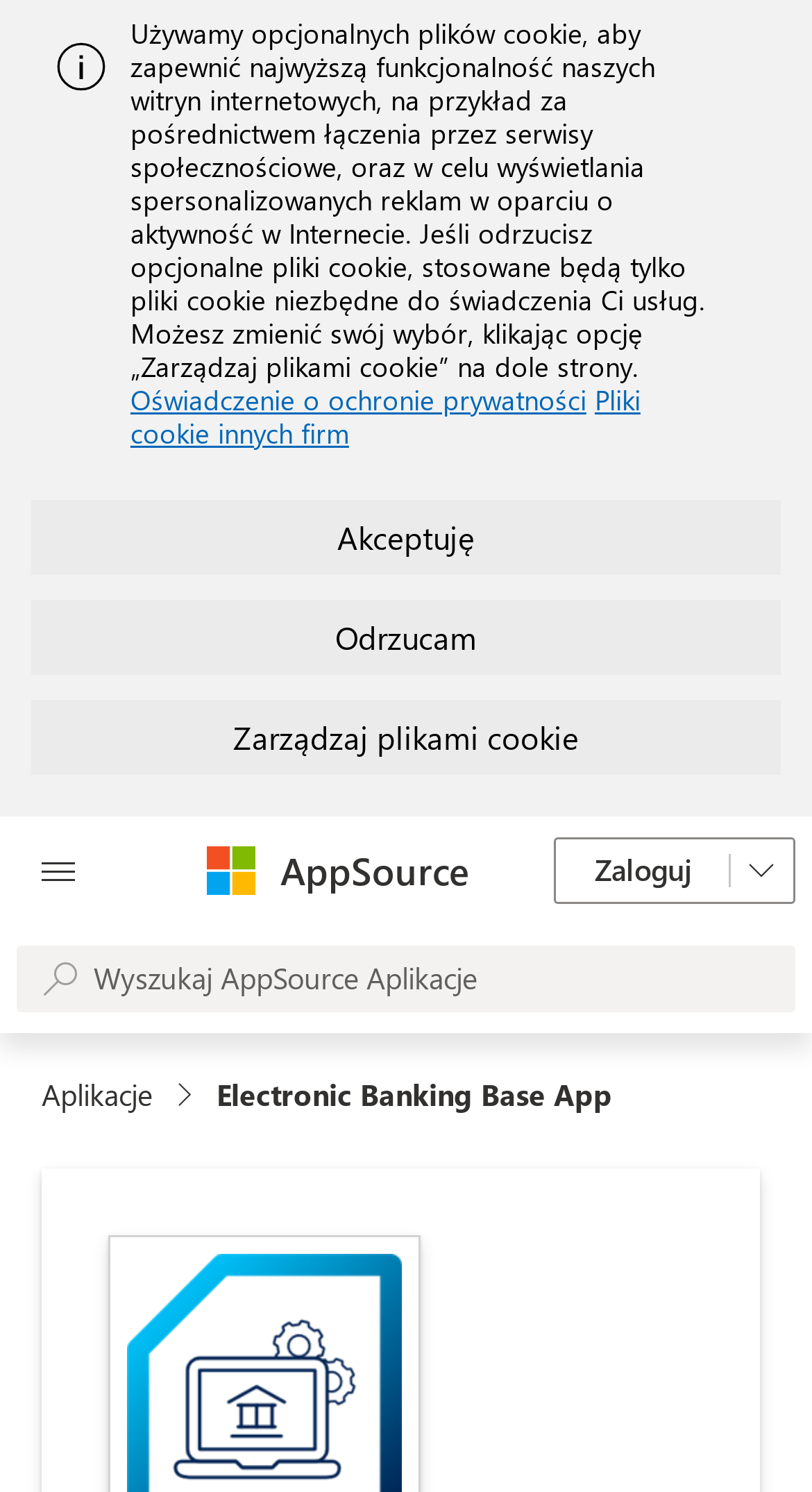Determine the bounding box coordinates of the region I should click to achieve the following instruction: "Search for AppSource applications". Ensure the bounding box coordinates are four float numbers between 0 and 1, i.e., [left, top, right, bottom].

[0.021, 0.634, 0.979, 0.678]